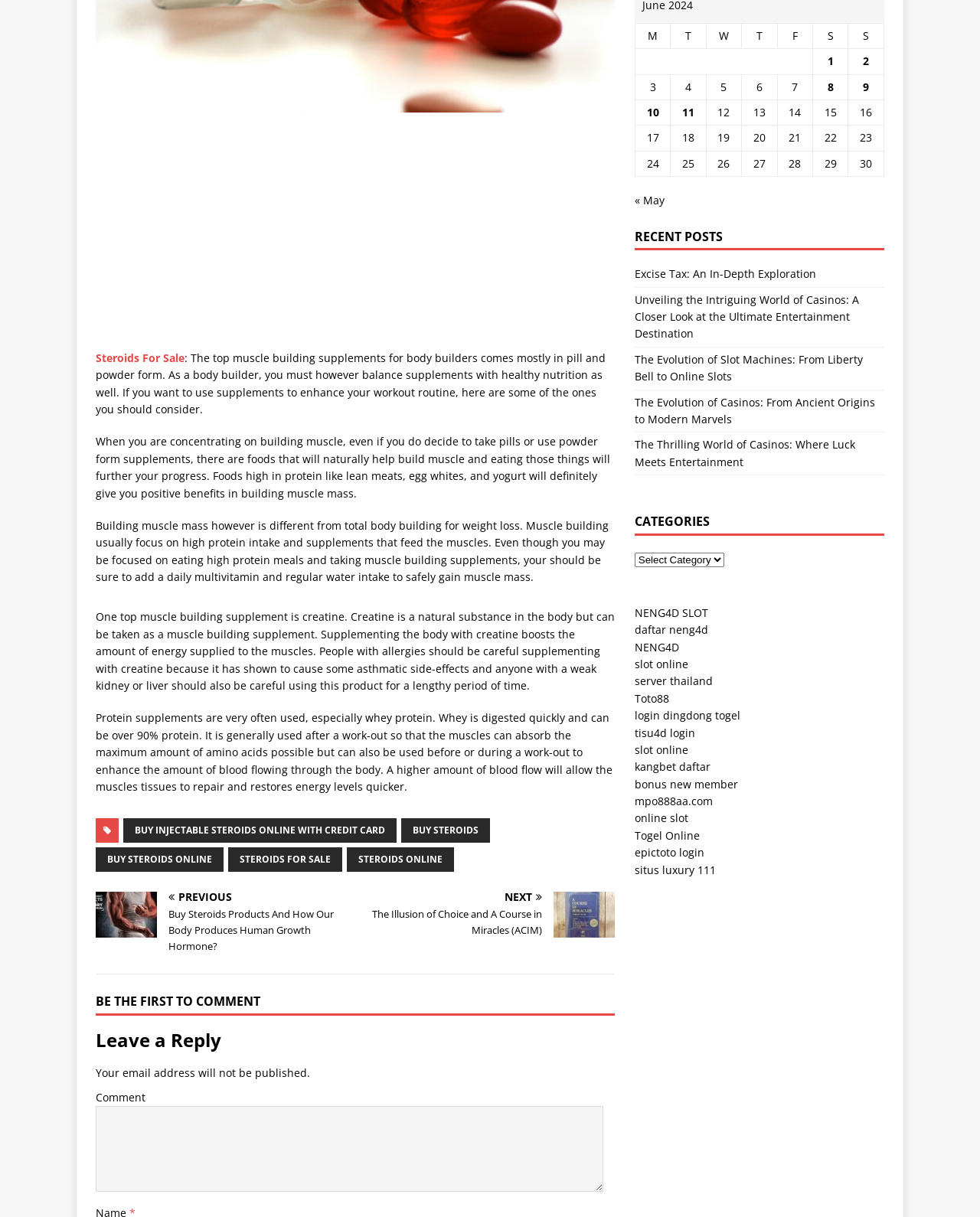Using the given element description, provide the bounding box coordinates (top-left x, top-left y, bottom-right x, bottom-right y) for the corresponding UI element in the screenshot: Excise Tax: An In-Depth Exploration

[0.647, 0.219, 0.833, 0.231]